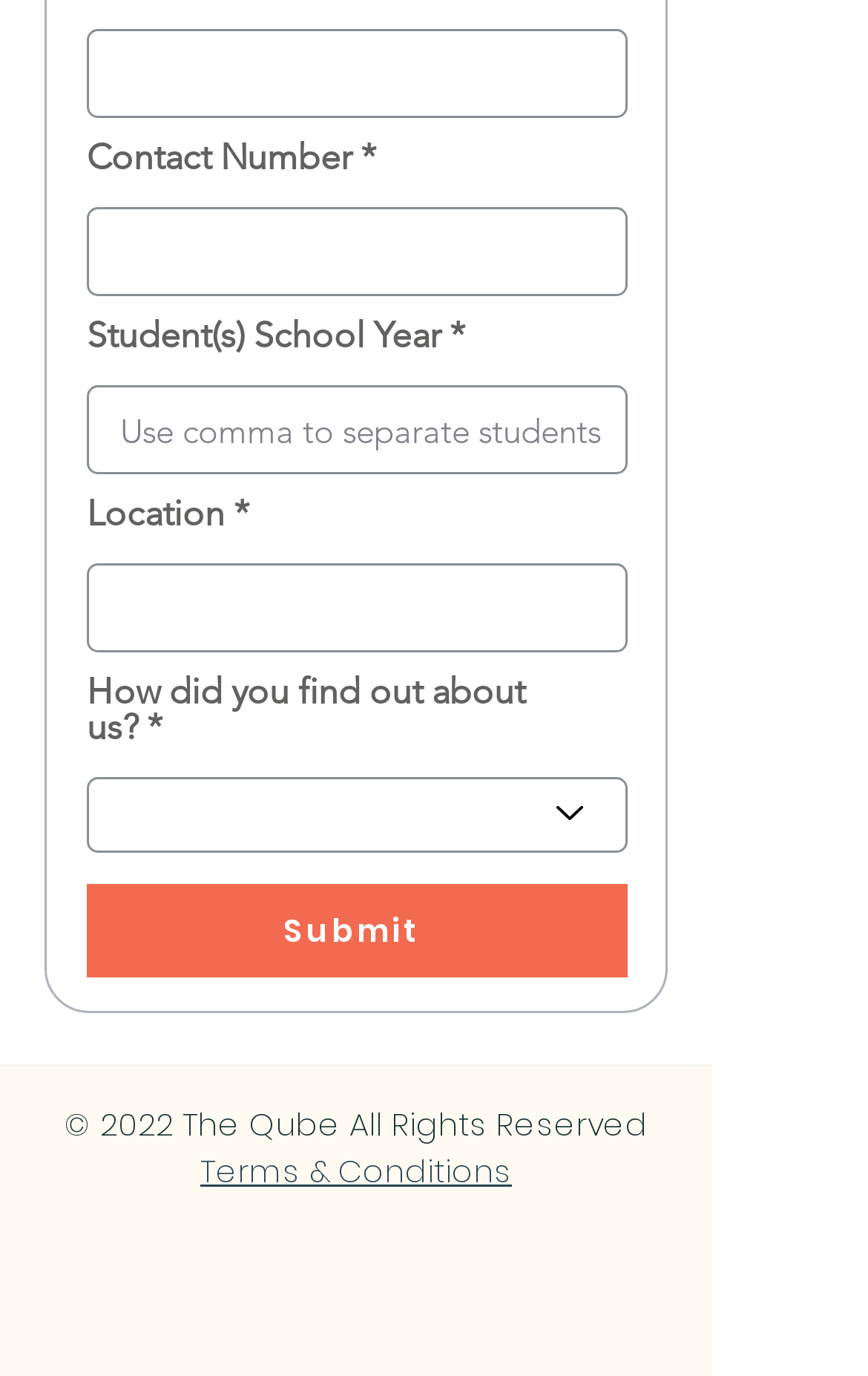Please answer the following question using a single word or phrase: 
What is the purpose of this webpage?

Contact form